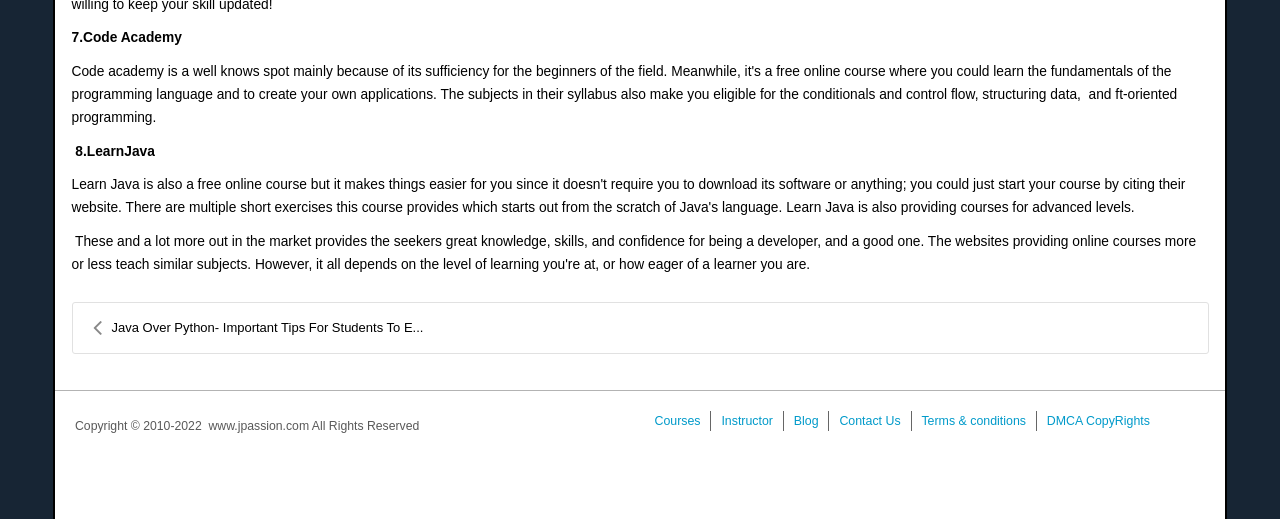Please respond to the question with a concise word or phrase:
How many links are there in the footer?

6